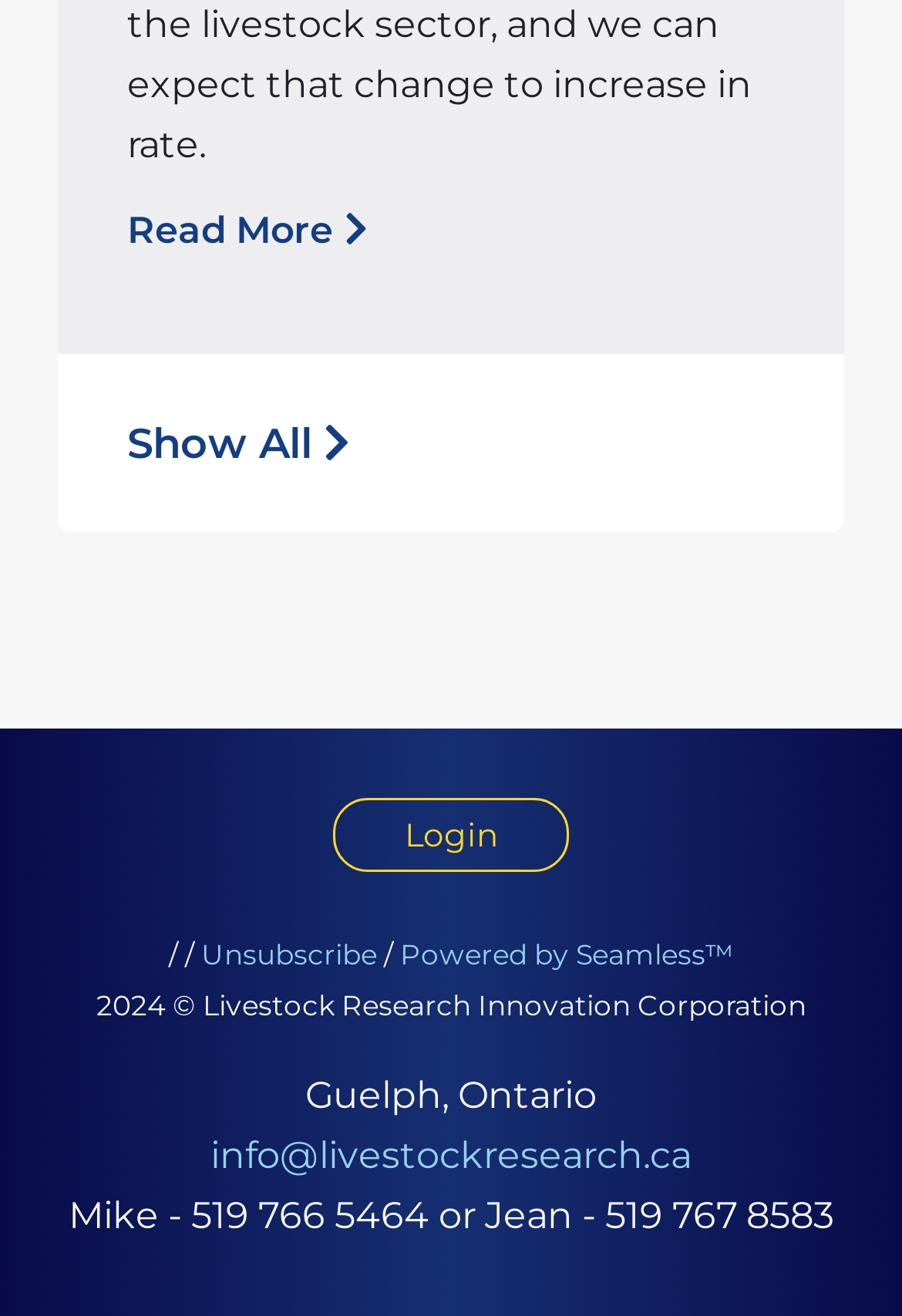Using the element description: "Contact Us", determine the bounding box coordinates for the specified UI element. The coordinates should be four float numbers between 0 and 1, [left, top, right, bottom].

None